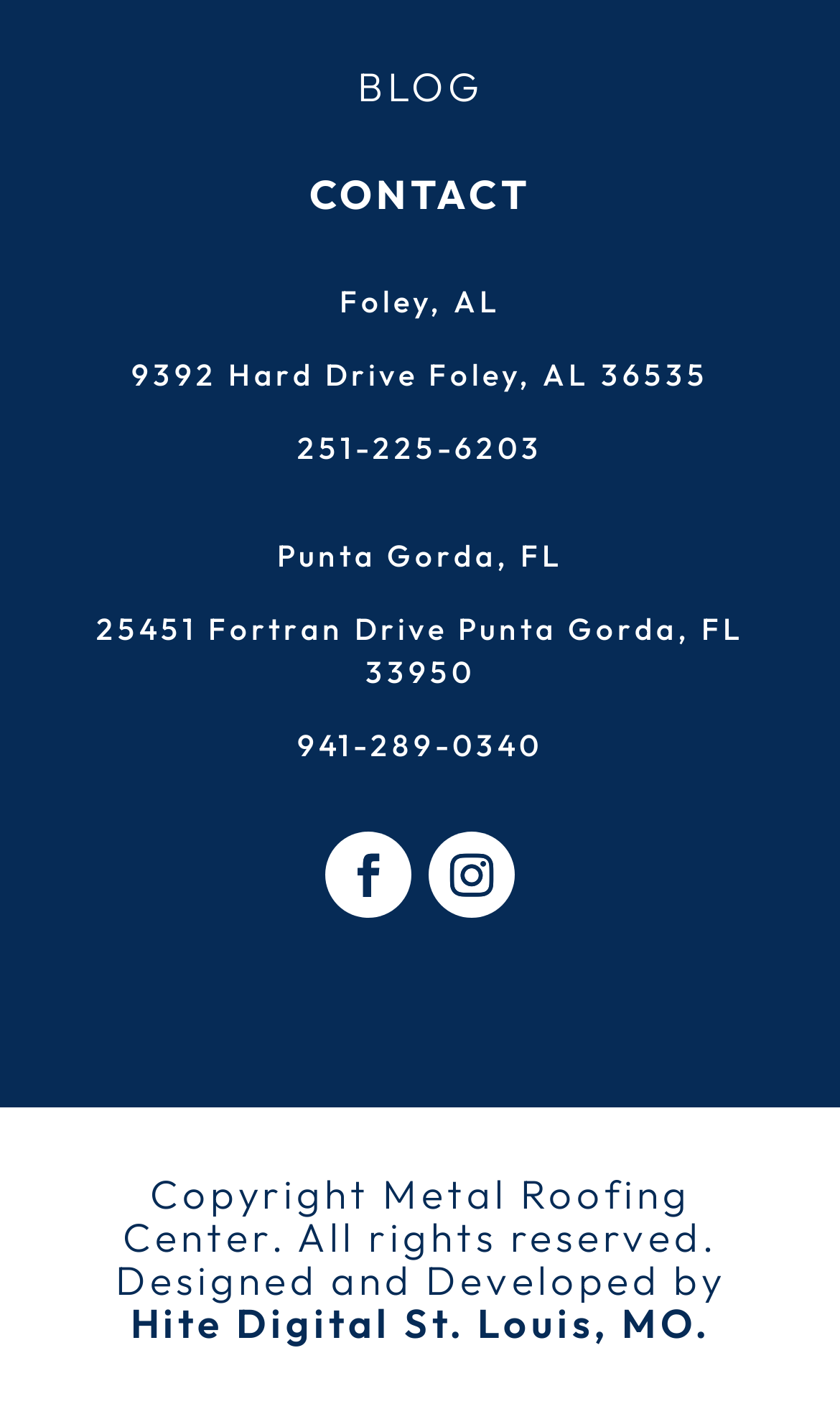Give a succinct answer to this question in a single word or phrase: 
Who designed and developed the website?

Hite Digital St. Louis, MO.